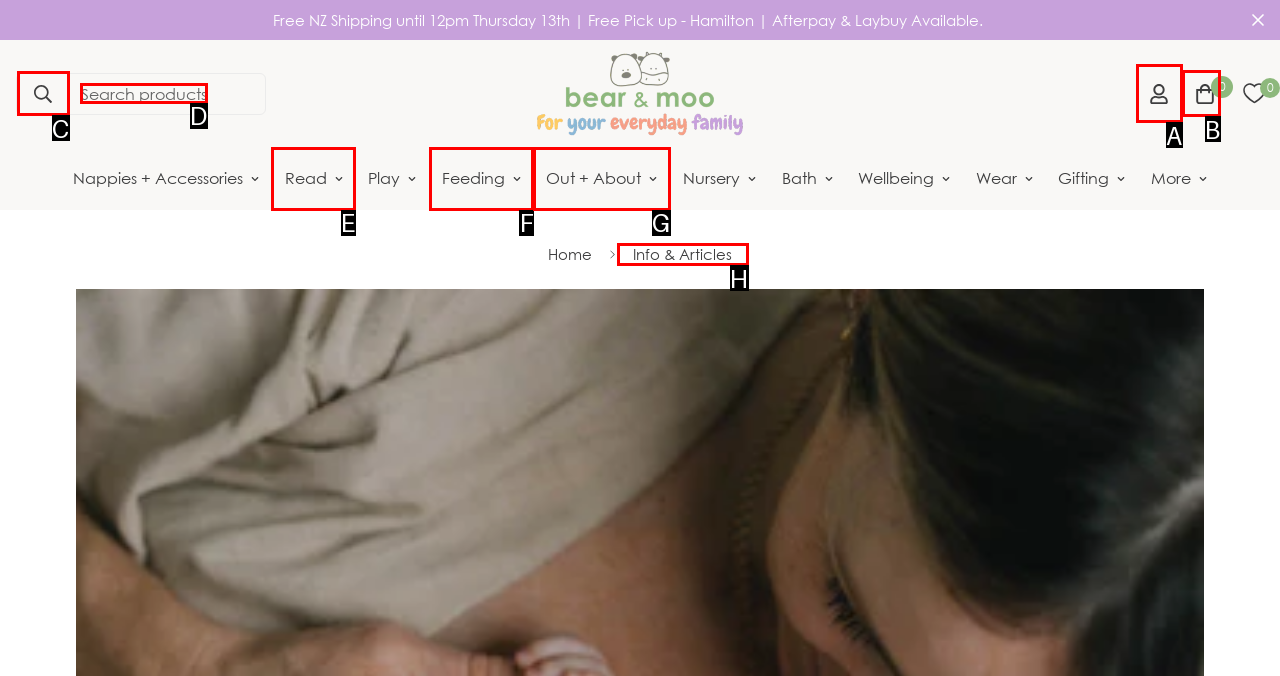Select the HTML element that should be clicked to accomplish the task: Search for products Reply with the corresponding letter of the option.

D